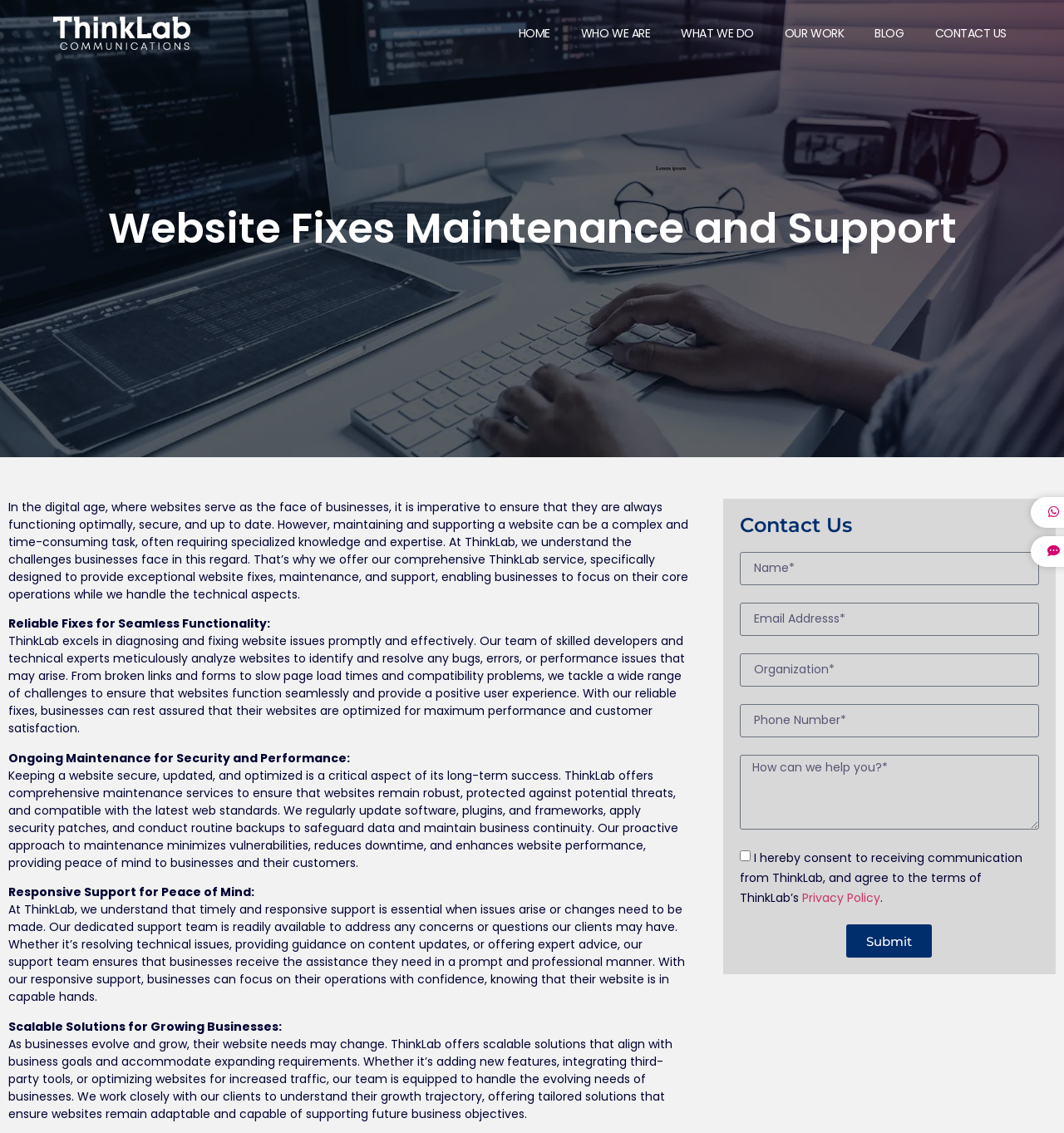Analyze the image and answer the question with as much detail as possible: 
What is the purpose of ThinkLab's maintenance services?

According to the webpage, ThinkLab's maintenance services aim to keep websites robust, protected against potential threats, and compatible with the latest web standards. This is achieved by regularly updating software, plugins, and frameworks, applying security patches, and conducting routine backups to safeguard data and maintain business continuity.